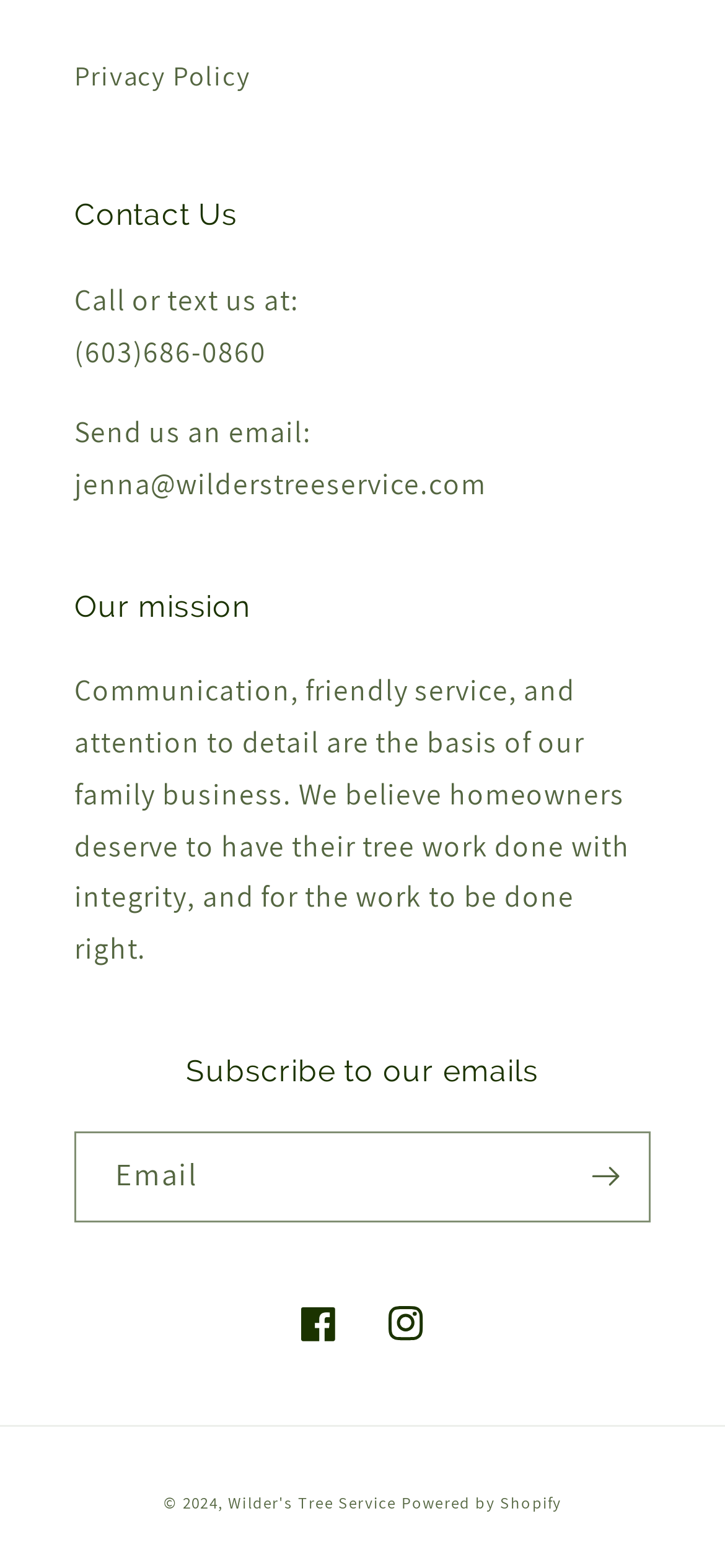What is the phone number to contact?
Using the screenshot, give a one-word or short phrase answer.

(603)686-0860